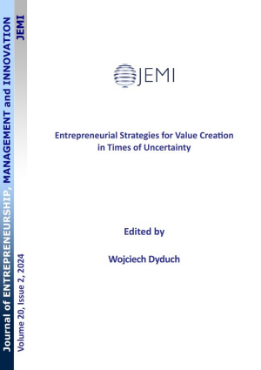Please reply to the following question with a single word or a short phrase:
Where is the journal's logo located?

Top center